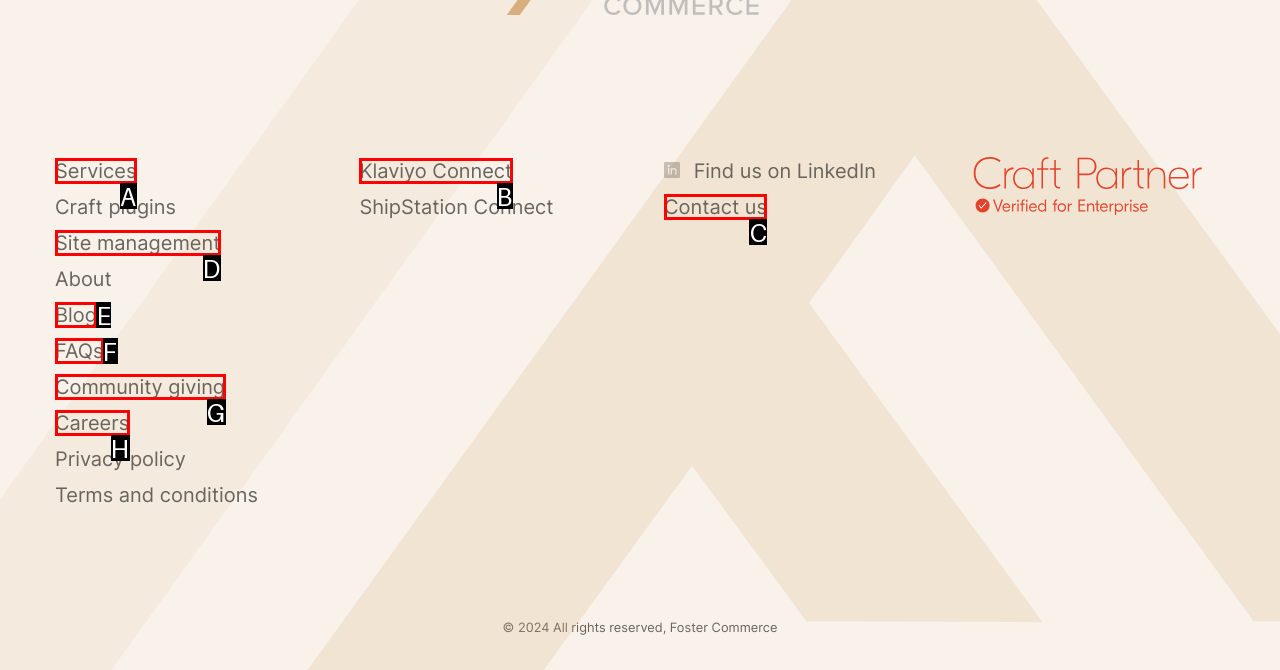Select the letter of the UI element you need to click to complete this task: Contact us.

C